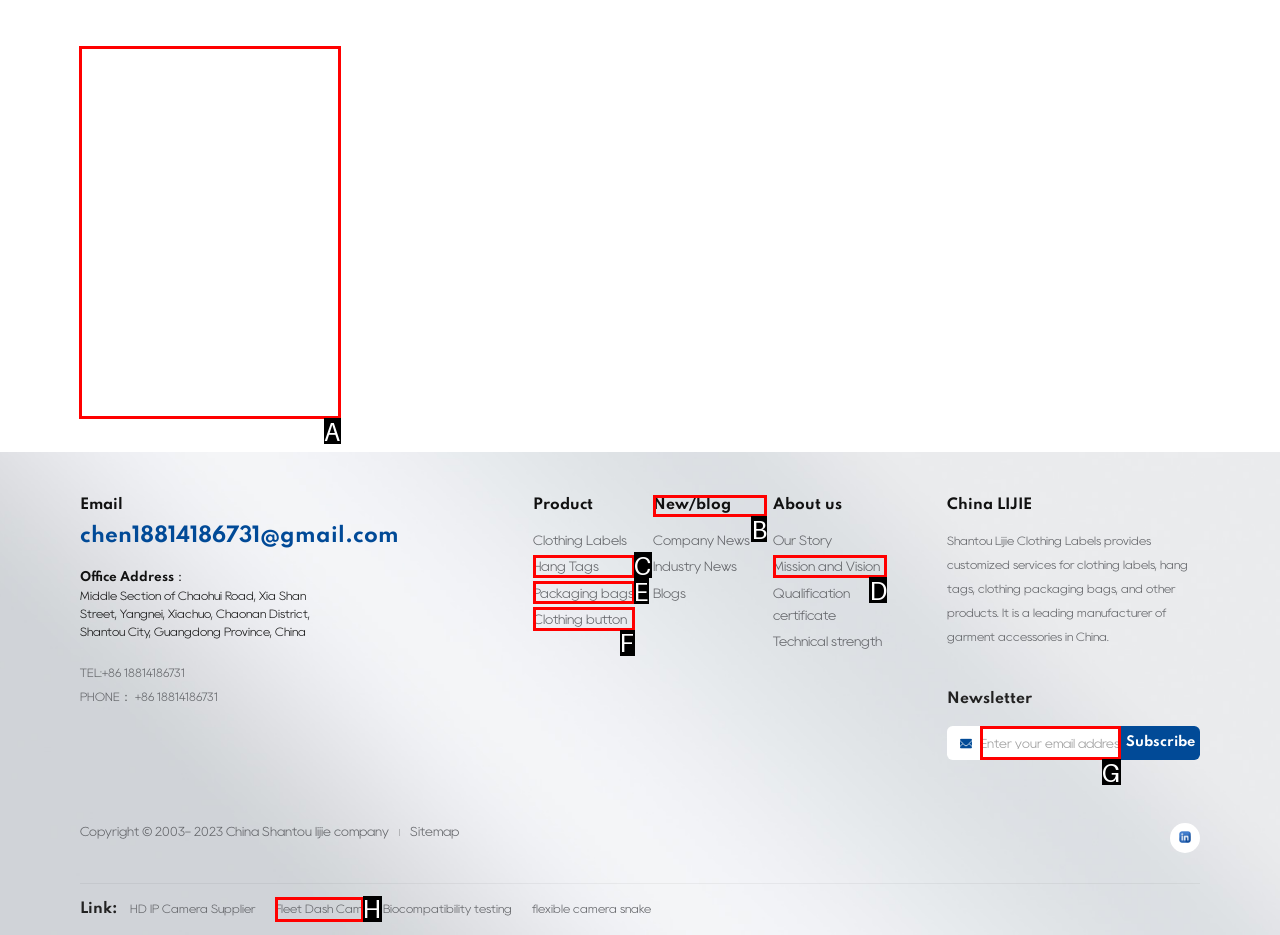To execute the task: Click on the 'Woven Labels and Fabric Tags' link, which one of the highlighted HTML elements should be clicked? Answer with the option's letter from the choices provided.

A